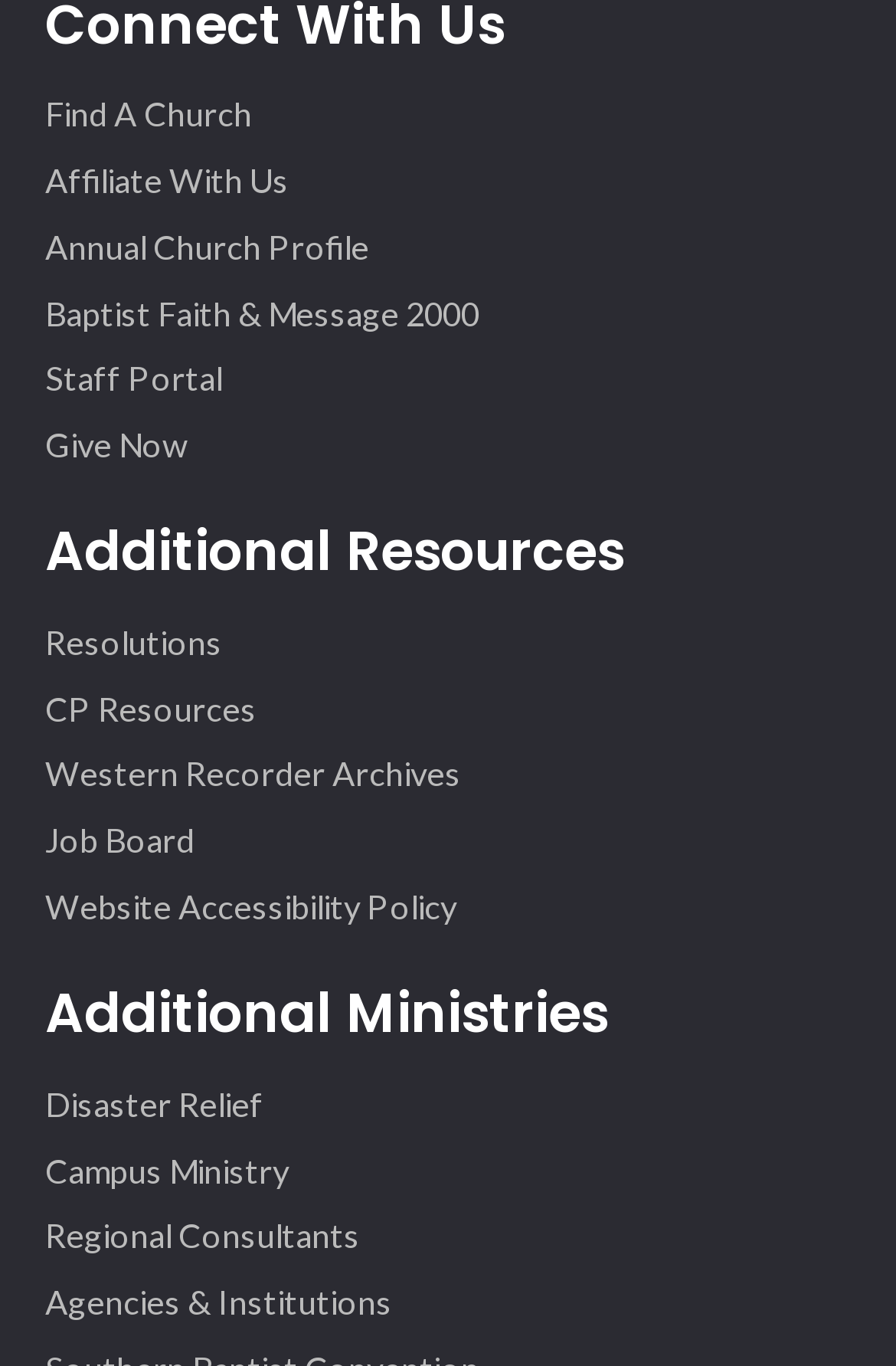Show the bounding box coordinates for the element that needs to be clicked to execute the following instruction: "Read baptist faith and message 2000". Provide the coordinates in the form of four float numbers between 0 and 1, i.e., [left, top, right, bottom].

[0.05, 0.215, 0.535, 0.243]